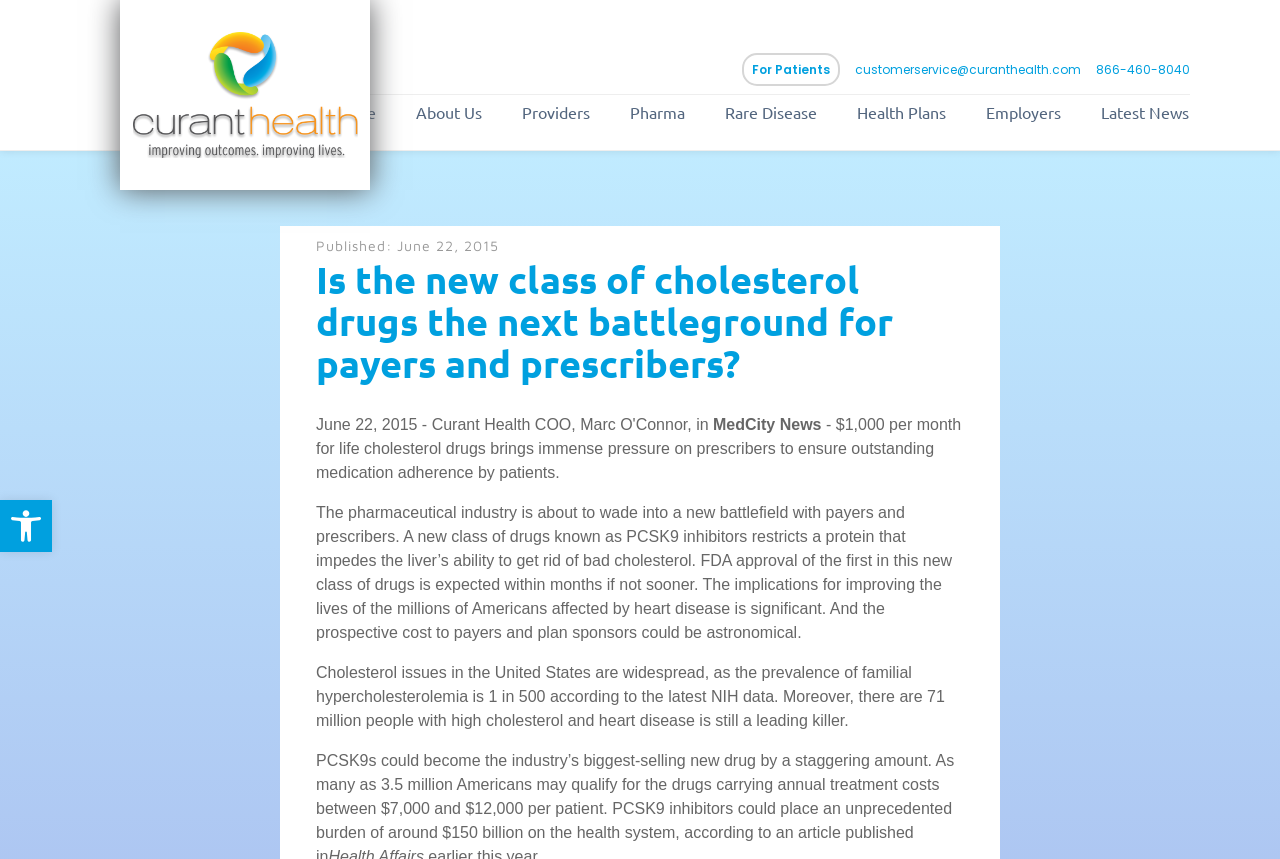Please specify the coordinates of the bounding box for the element that should be clicked to carry out this instruction: "Open accessibility tools". The coordinates must be four float numbers between 0 and 1, formatted as [left, top, right, bottom].

[0.0, 0.582, 0.041, 0.643]